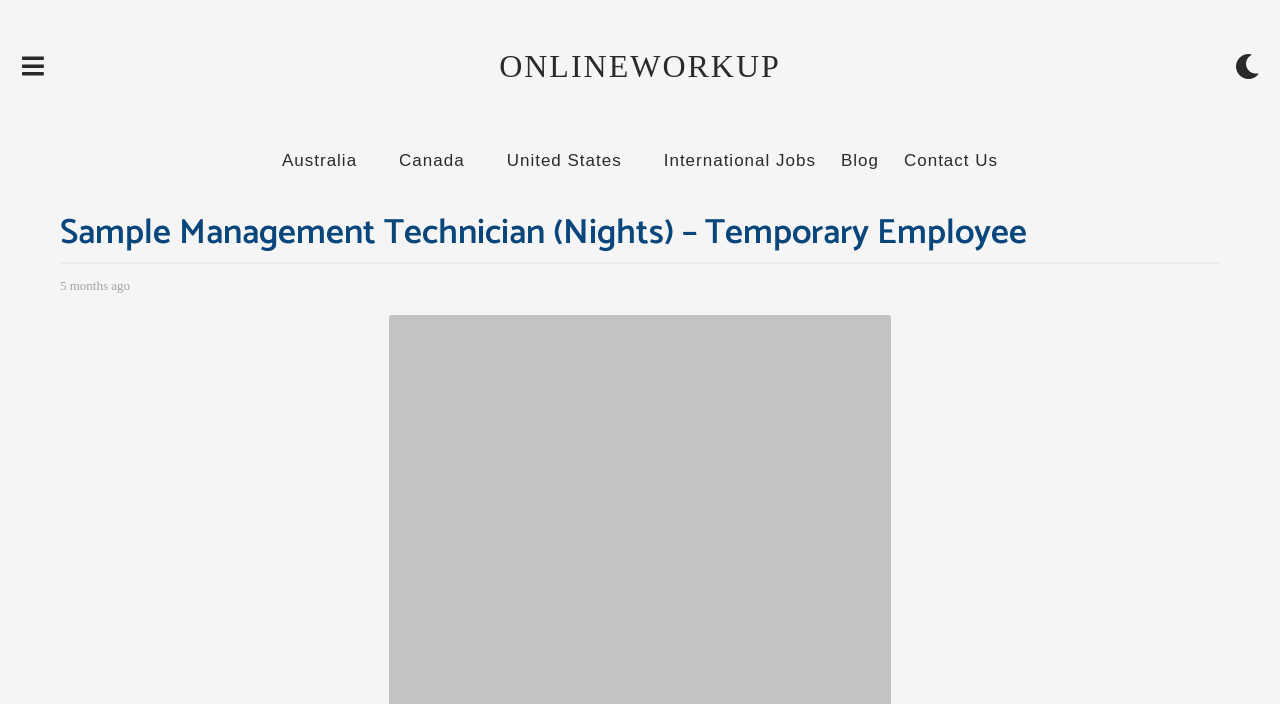What is the country link located at the top?
Answer the question using a single word or phrase, according to the image.

Australia